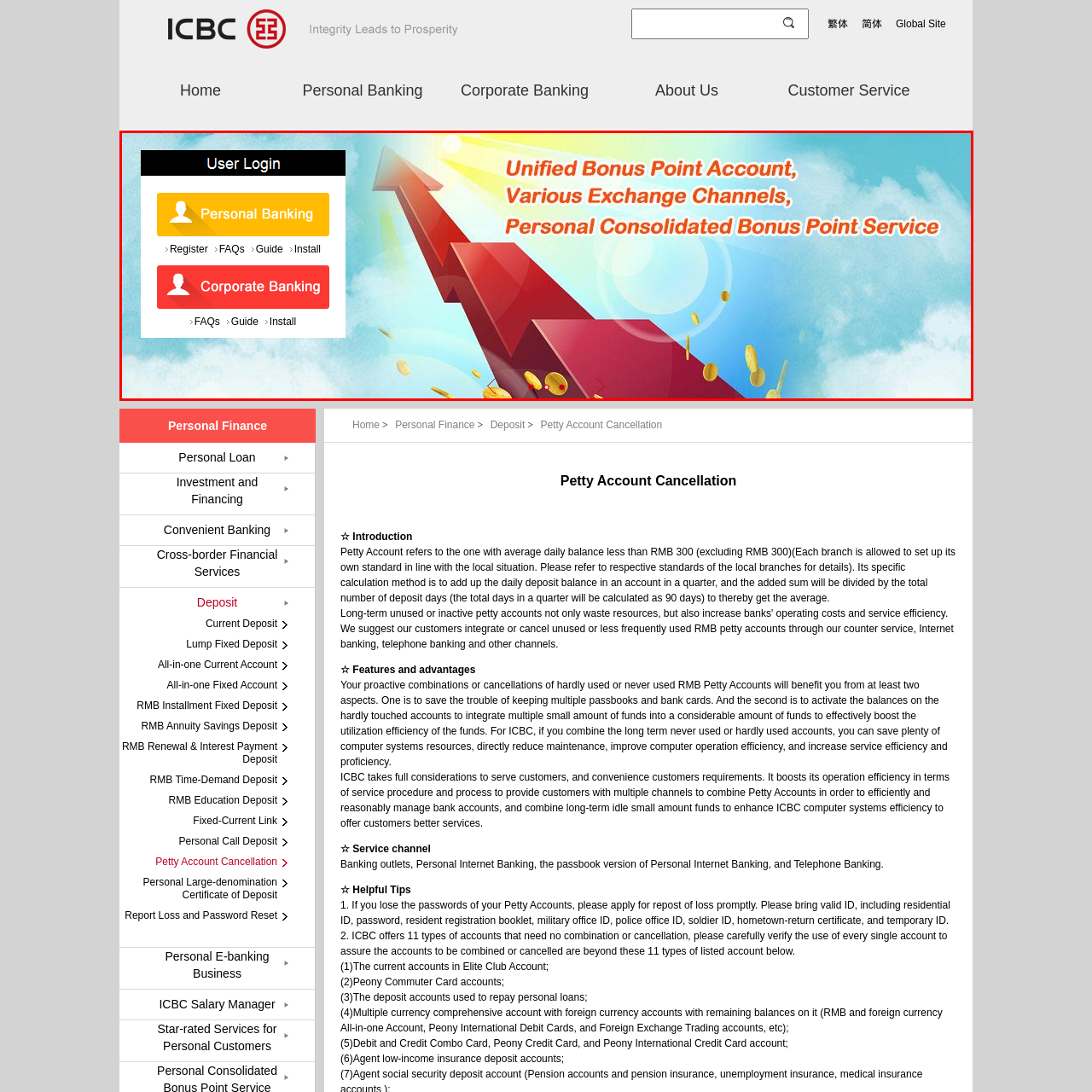Please look at the image highlighted by the red box, How many login options are displayed?
 Provide your answer using a single word or phrase.

Two